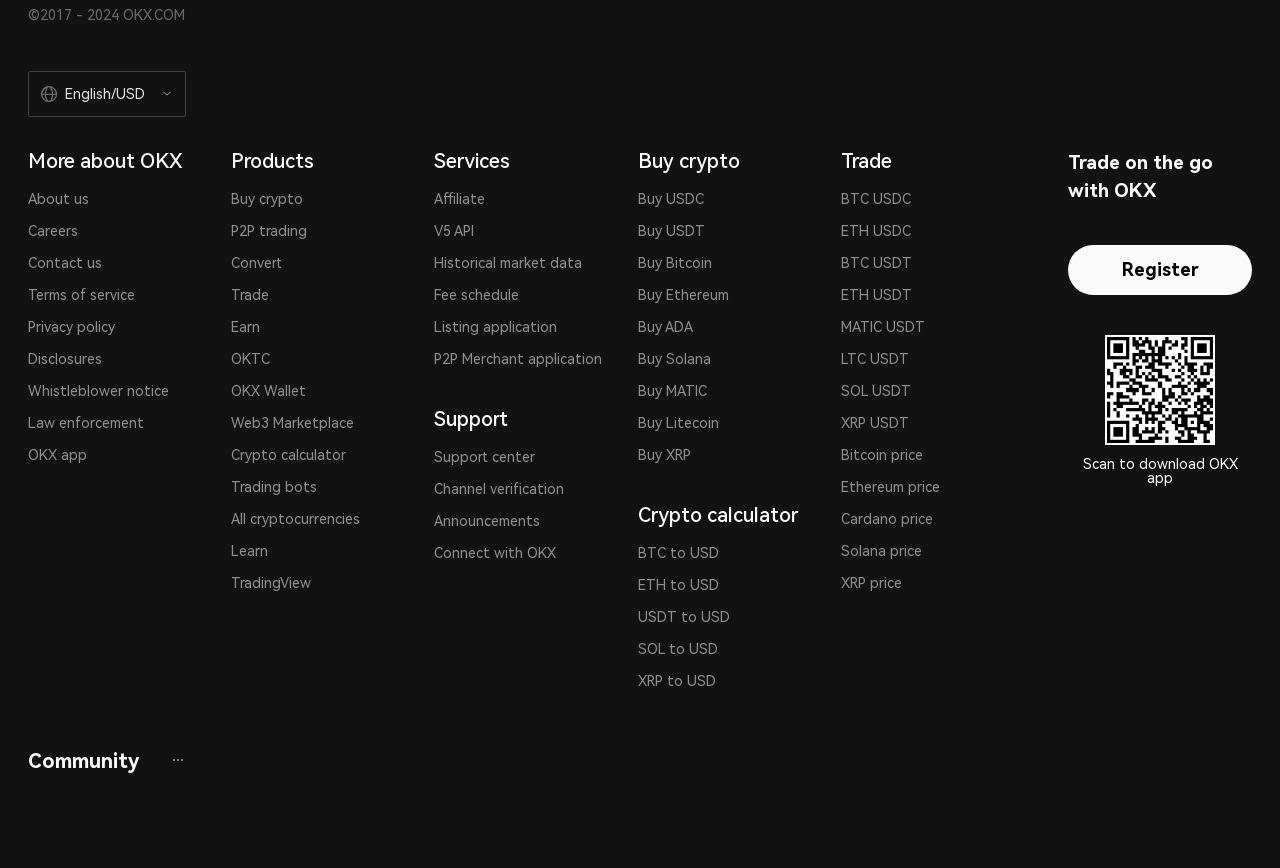Please identify the bounding box coordinates of the element I should click to complete this instruction: 'Register'. The coordinates should be given as four float numbers between 0 and 1, like this: [left, top, right, bottom].

[0.834, 0.282, 0.978, 0.34]